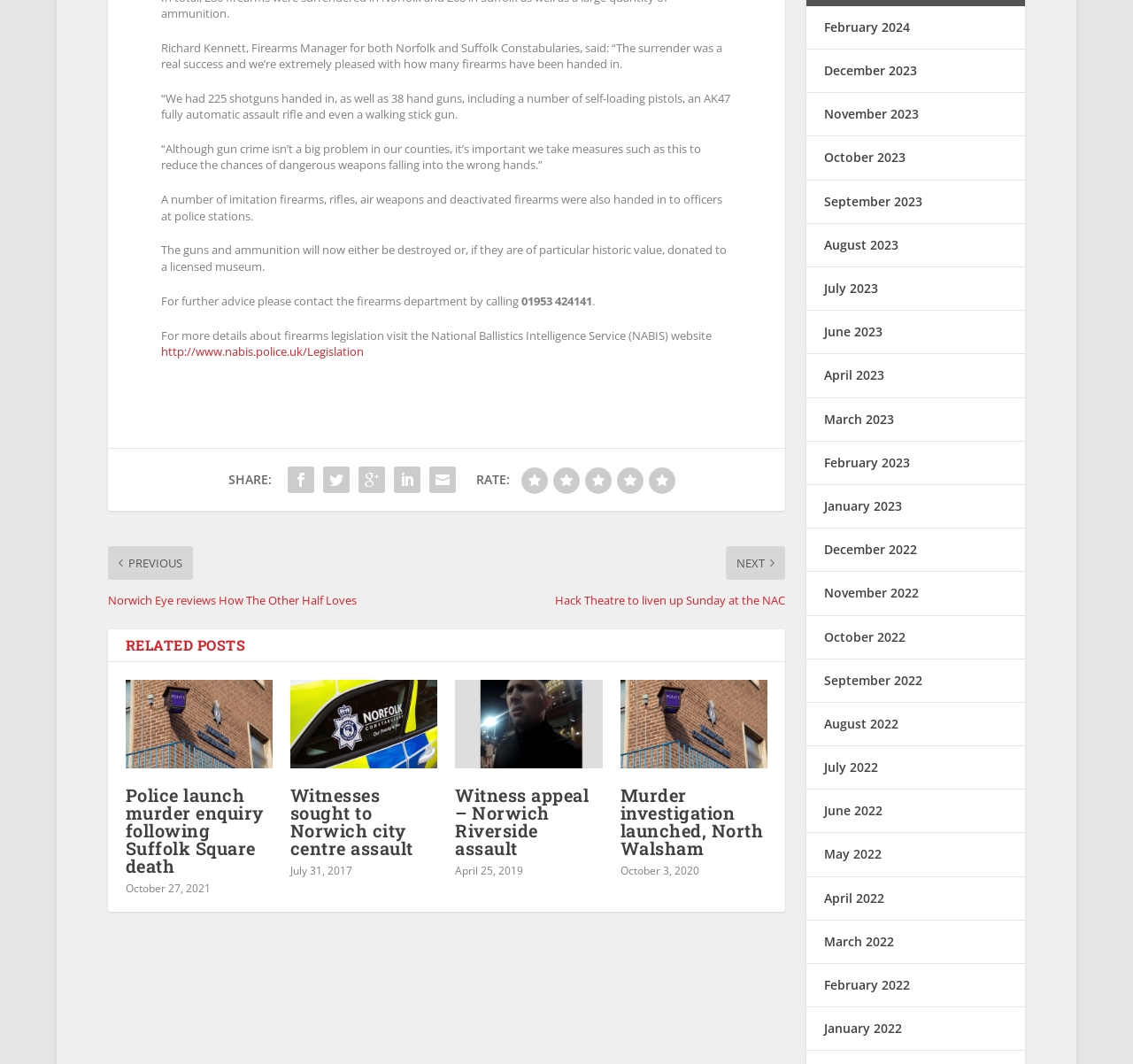Please look at the image and answer the question with a detailed explanation: What is the purpose of the surrender mentioned in the article?

The article states that 'Although gun crime isn’t a big problem in our counties, it’s important we take measures such as this to reduce the chances of dangerous weapons falling into the wrong hands.' This indicates that the purpose of the surrender is to reduce gun crime.